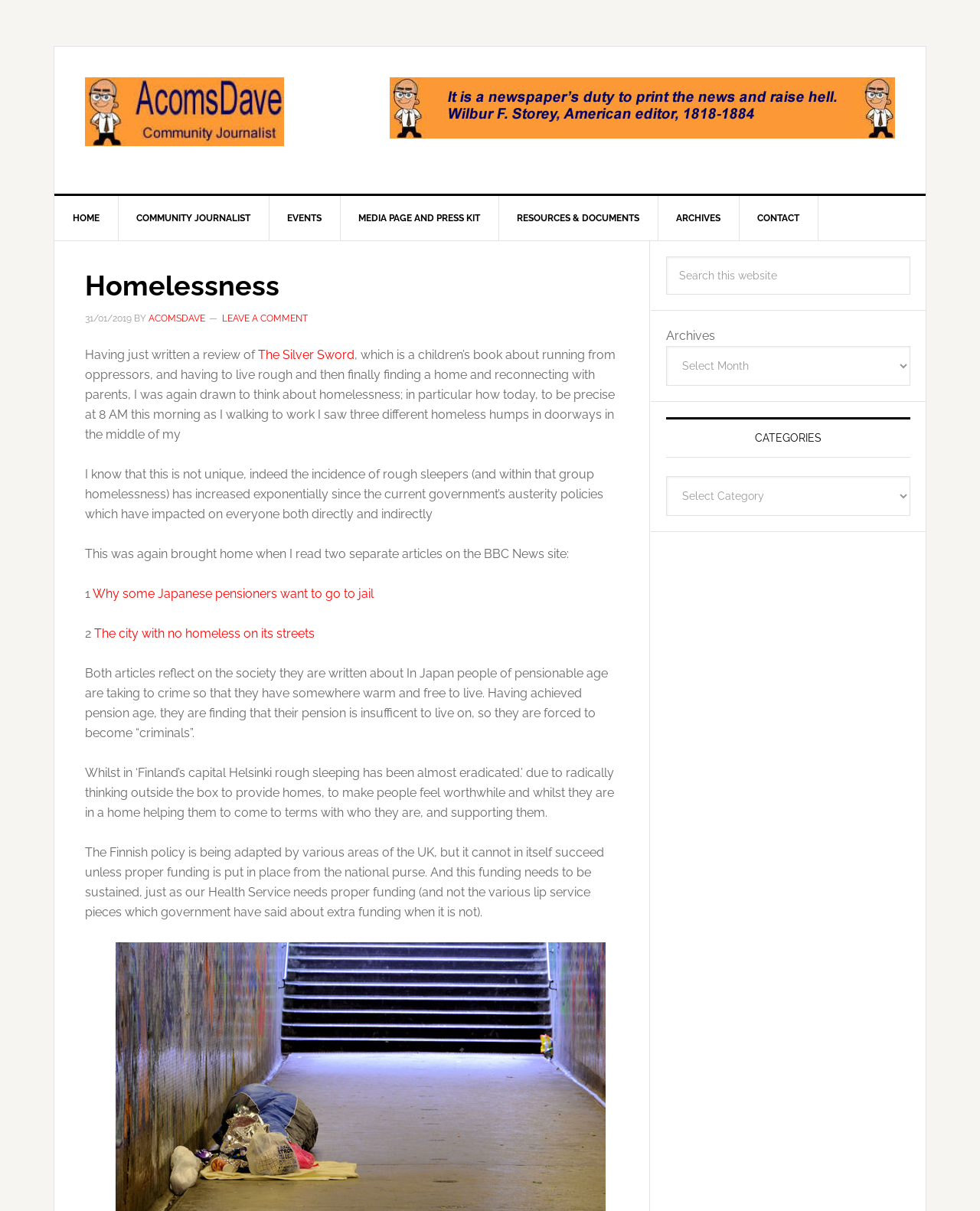Select the bounding box coordinates of the element I need to click to carry out the following instruction: "Click on the LEAVE A COMMENT link".

[0.227, 0.259, 0.314, 0.267]